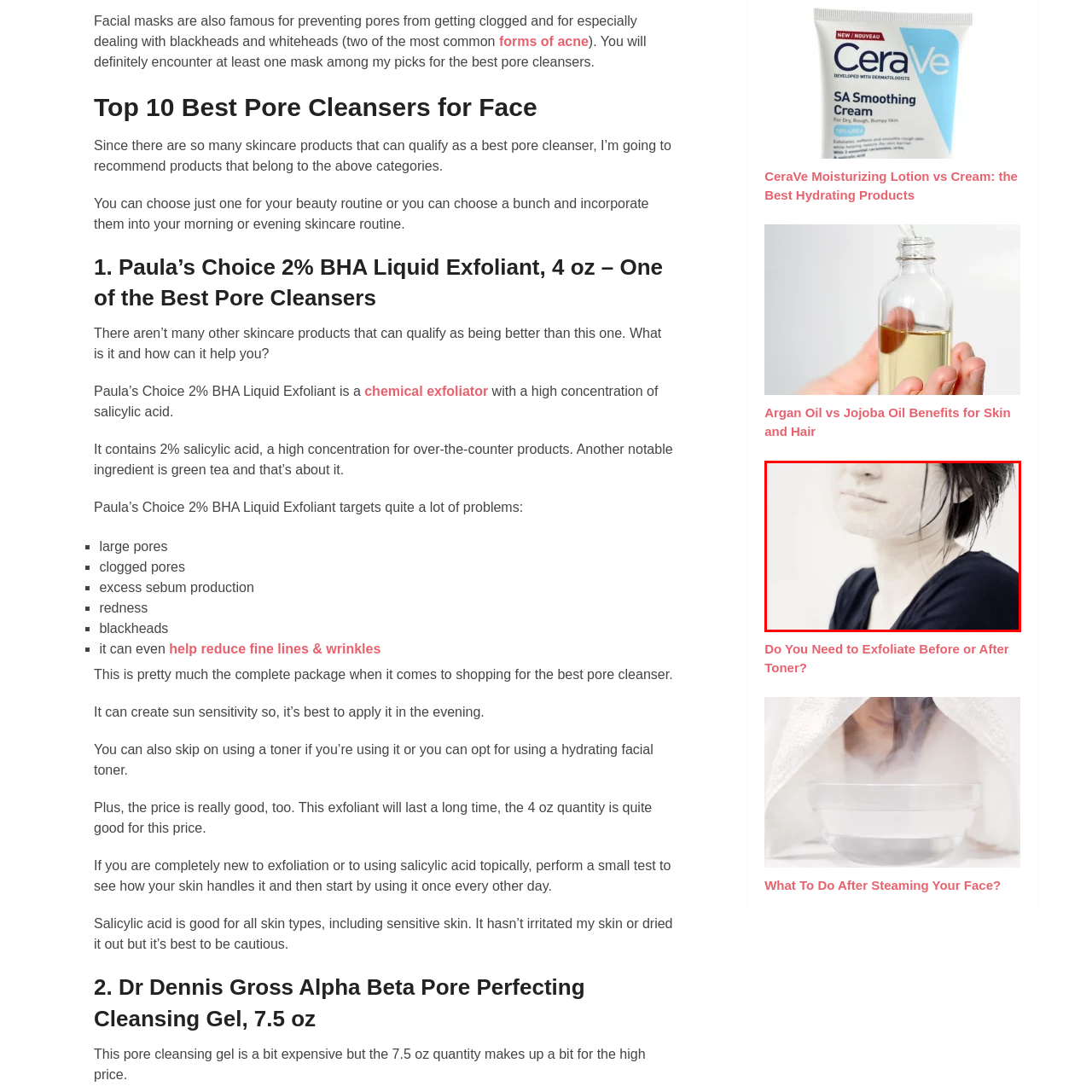Describe in detail the visual elements within the red-lined box.

The image depicts a close-up of a person with a facial mask applied, showcasing the mask's textured surface along the jawline and cheeks. The individual has a contemplative expression, hinting at the routine of skincare. The soft focus and muted colors create a serene atmosphere, emphasizing the importance of self-care. This visual complements discussions on skincare products and techniques, such as the benefits of exfoliation and the role of masks in unclogging pores, addressing common skin concerns like blackheads and whiteheads. The image aligns with themes of beauty and wellness, inviting viewers to consider incorporating similar treatments into their skincare regimen.